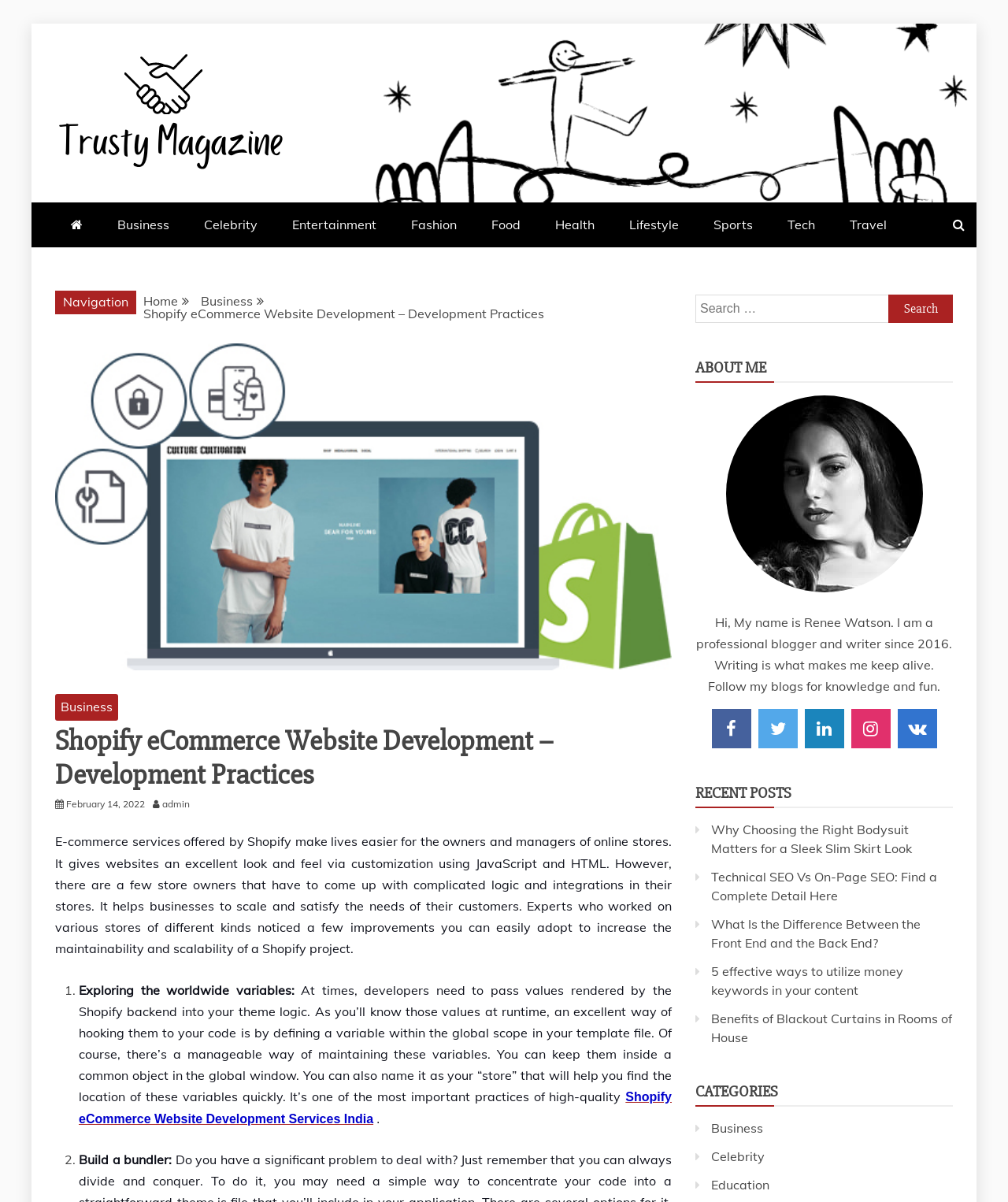Point out the bounding box coordinates of the section to click in order to follow this instruction: "View the 'Why Choosing the Right Bodysuit Matters for a Sleek Slim Skirt Look' post".

[0.705, 0.684, 0.905, 0.713]